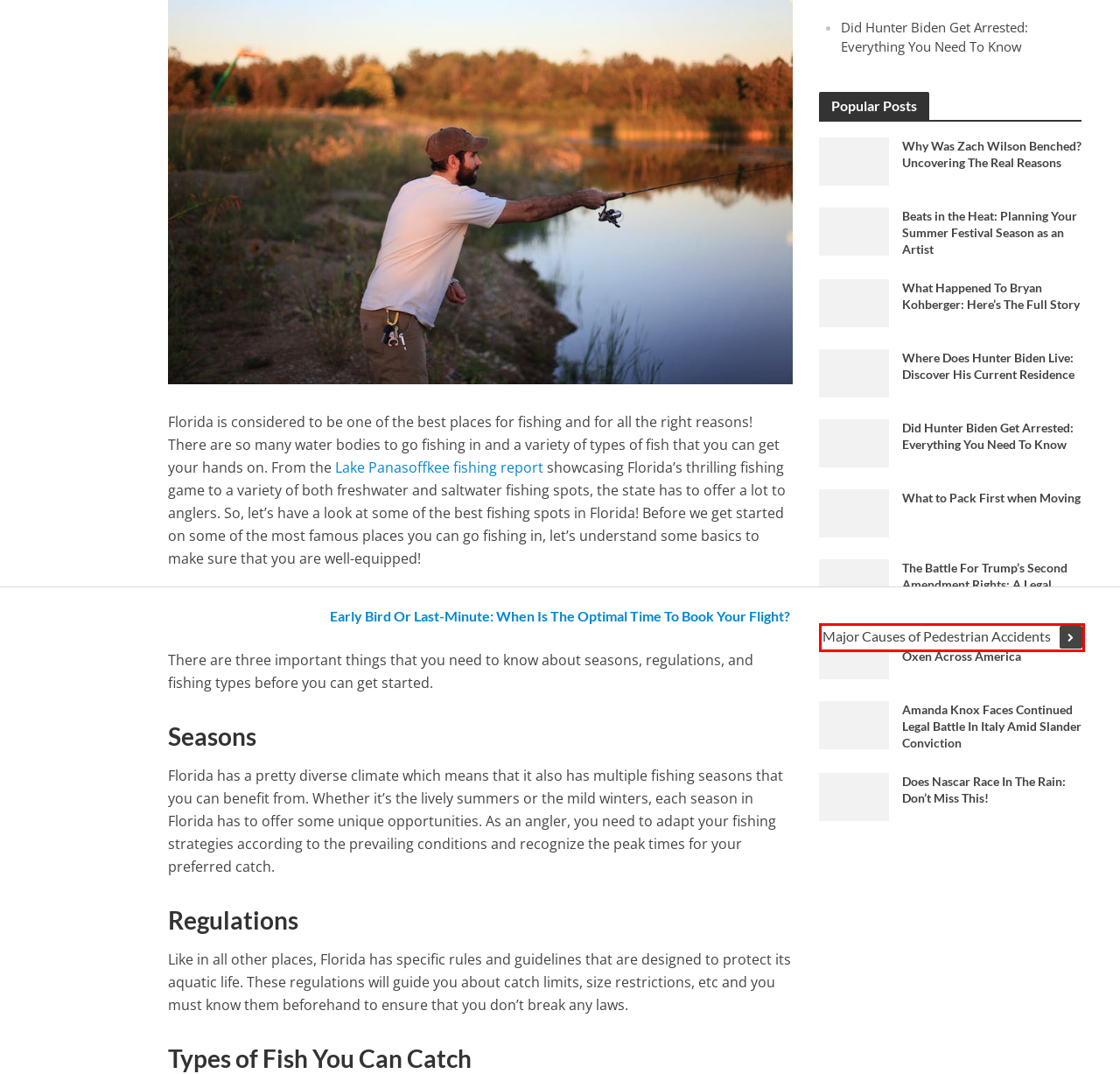You have a screenshot of a webpage where a red bounding box highlights a specific UI element. Identify the description that best matches the resulting webpage after the highlighted element is clicked. The choices are:
A. Where Do Ox Live In America: Oxen Across America - The Freeman Online
B. Fishing in Lake Panasoffkee - Spots, Reports, and Regulations
C. Where Does Hunter Biden Live: Discover His Current Residence - The Freeman Online
D. Amanda Knox Faces Continued Legal Battle In Italy Amid Slander Conviction
E. Does Nascar Race In The Rain: Don’t Miss This! - The Freeman Online
F. The Battle For Trump's Second Amendment Rights: A Legal Showdown Looms
G. About Us - The Freeman Online
H. Major Causes of Pedestrian Accidents - The Freeman Online

H